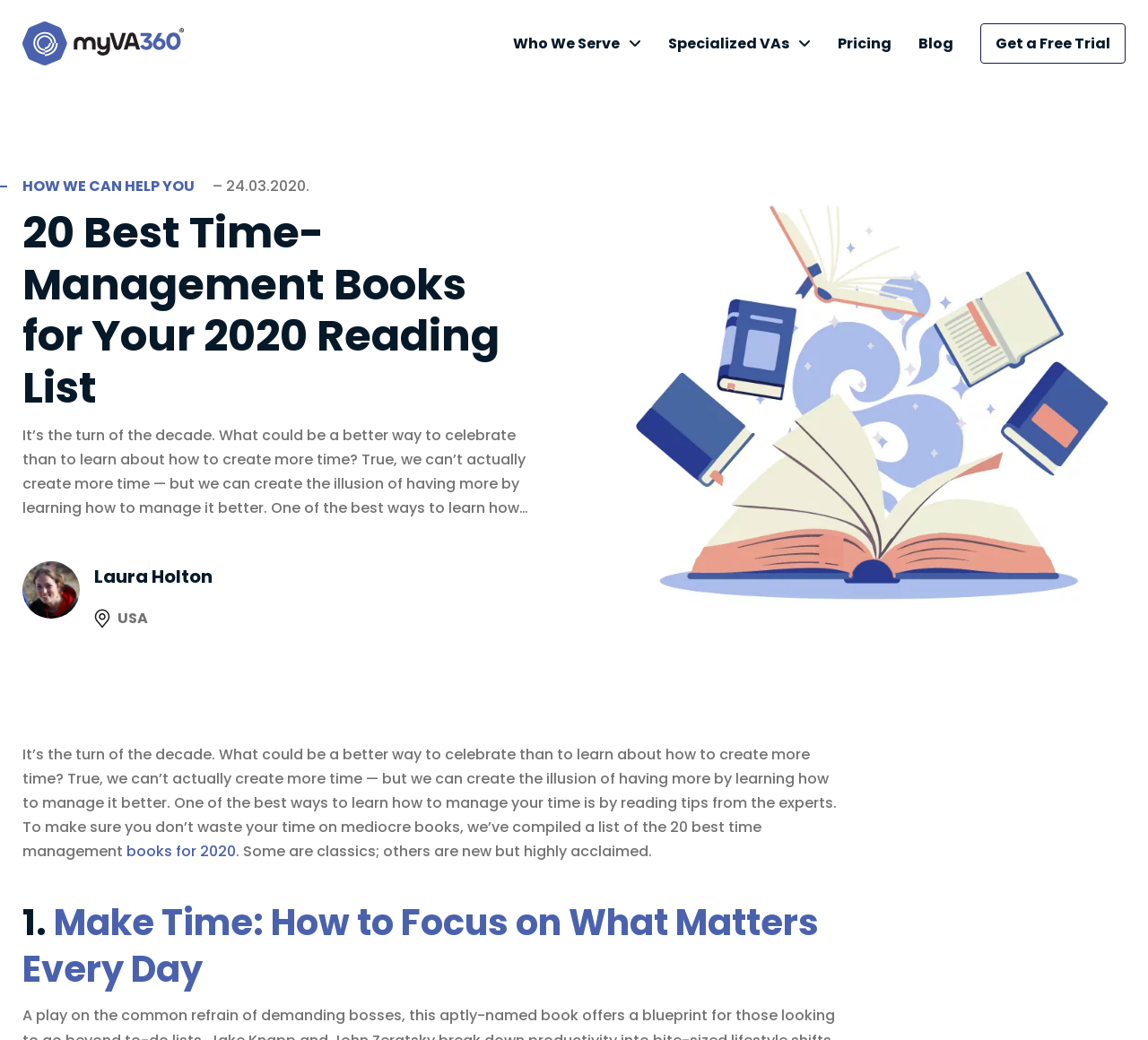Please locate the bounding box coordinates of the element's region that needs to be clicked to follow the instruction: "Click on the books for 2020 link". The bounding box coordinates should be provided as four float numbers between 0 and 1, i.e., [left, top, right, bottom].

[0.11, 0.809, 0.205, 0.829]